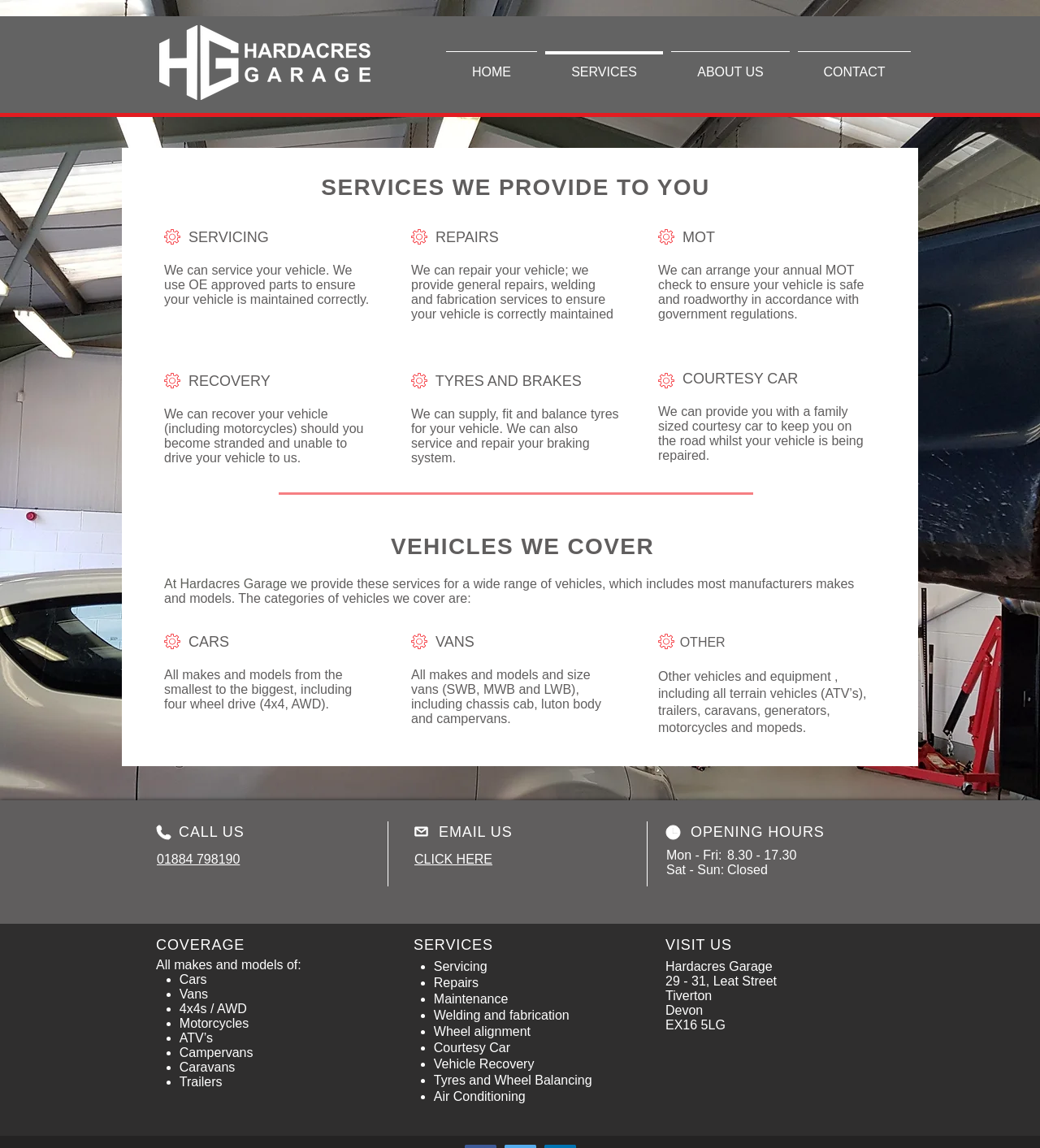Based on the description "HOME", find the bounding box of the specified UI element.

[0.425, 0.045, 0.52, 0.069]